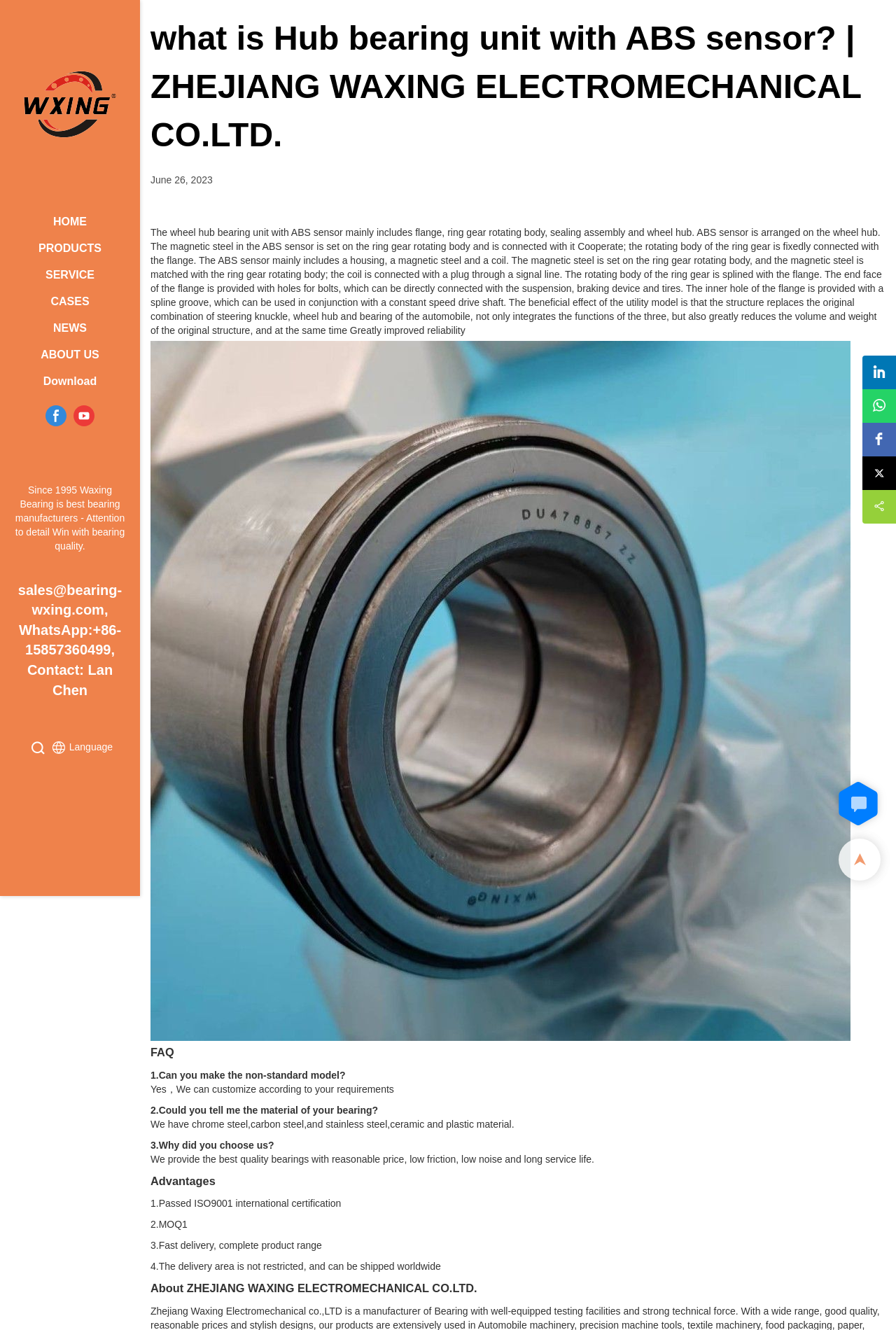Produce an elaborate caption capturing the essence of the webpage.

This webpage is about ZHEJIANG WAXING ELECTROMECHANICAL CO.LTD., a company that manufactures bearings. At the top left corner, there is a logo of the company, accompanied by a link to the company's homepage. Below the logo, there are several links to different sections of the website, including "HOME", "PRODUCTS", "SERVICE", "CASES", "NEWS", "ABOUT US", and "Download".

On the right side of the top section, there are social media links, including Facebook, YouTube, and LinkedIn. Below these links, there is a brief introduction to the company, stating that it has been in business since 1995 and is known for its attention to detail and high-quality bearings.

The main content of the webpage is about hub bearing units with ABS sensors. There is a heading that asks the question "what is Hub bearing unit with ABS sensor?" followed by a detailed description of the product, including its components and benefits. The description is accompanied by an image of the product.

Below the product description, there are three sections: "FAQ", "Advantages", and "About ZHEJIANG WAXING ELECTROMECHANICAL CO.LTD.". The "FAQ" section answers three questions about the company's products and services, including whether they can customize non-standard models, the materials used in their bearings, and why customers should choose them. The "Advantages" section lists four benefits of the company's products, including ISO9001 certification, low minimum order quantity, fast delivery, and worldwide shipping. The "About" section provides a brief introduction to the company.

At the bottom right corner of the webpage, there are more social media links, including WhatsApp, Facebook, Twitter, and LinkedIn, as well as a "Share" button.